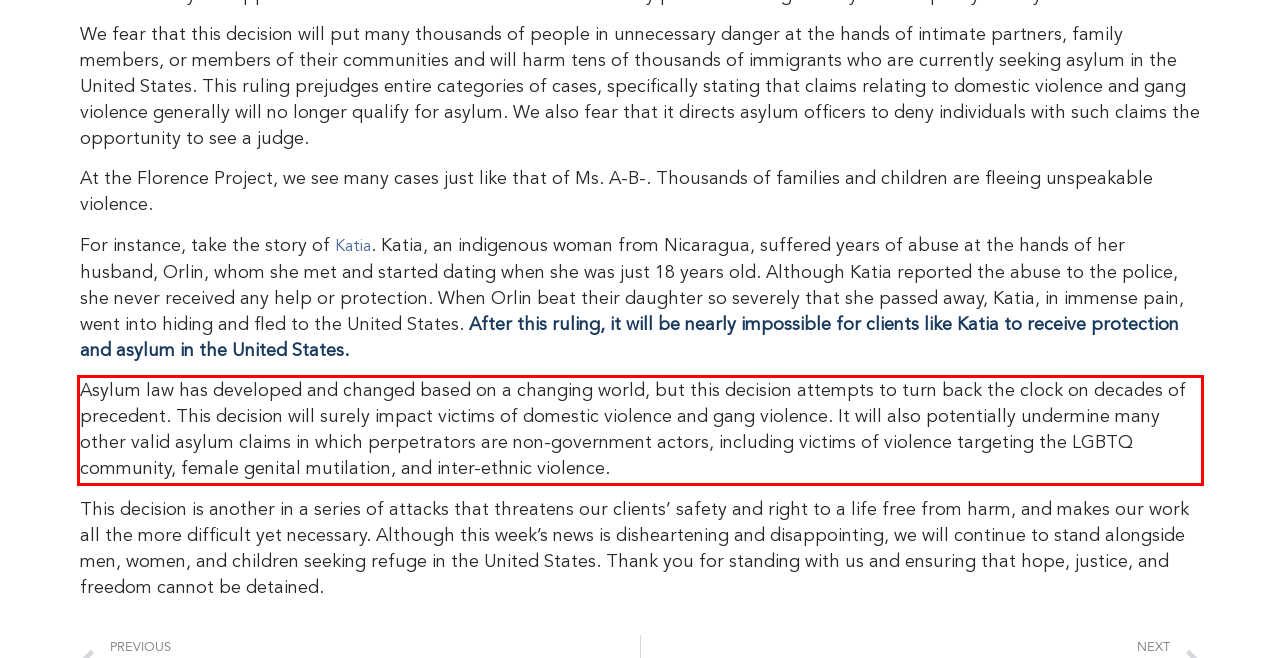Examine the webpage screenshot and use OCR to recognize and output the text within the red bounding box.

Asylum law has developed and changed based on a changing world, but this decision attempts to turn back the clock on decades of precedent. This decision will surely impact victims of domestic violence and gang violence. It will also potentially undermine many other valid asylum claims in which perpetrators are non-government actors, including victims of violence targeting the LGBTQ community, female genital mutilation, and inter-ethnic violence.